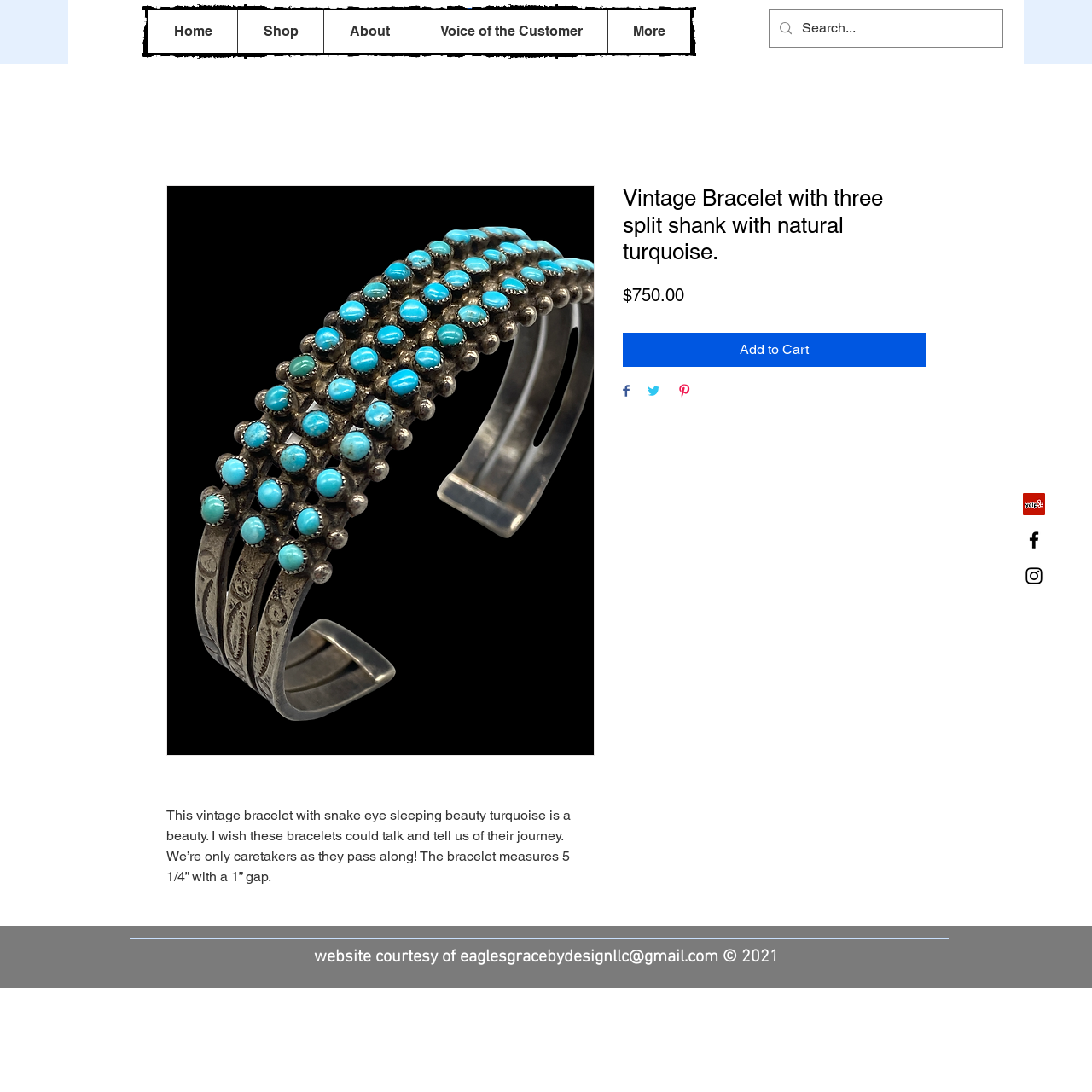Find the bounding box coordinates of the area to click in order to follow the instruction: "Log in to the website".

[0.33, 0.003, 0.394, 0.032]